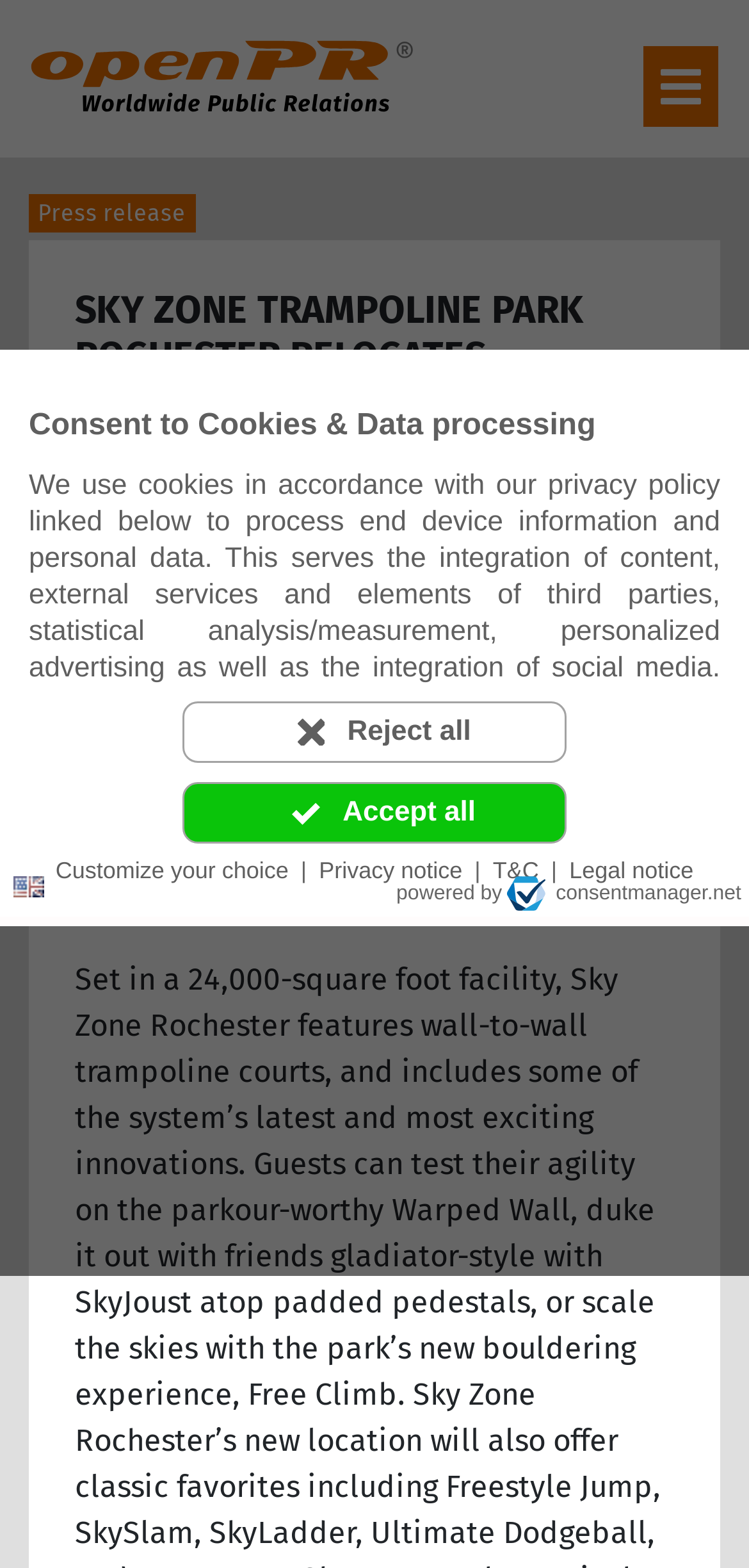Please determine the bounding box coordinates of the element to click on in order to accomplish the following task: "Visit the 'openPR Logo' link". Ensure the coordinates are four float numbers ranging from 0 to 1, i.e., [left, top, right, bottom].

[0.041, 0.037, 0.554, 0.06]